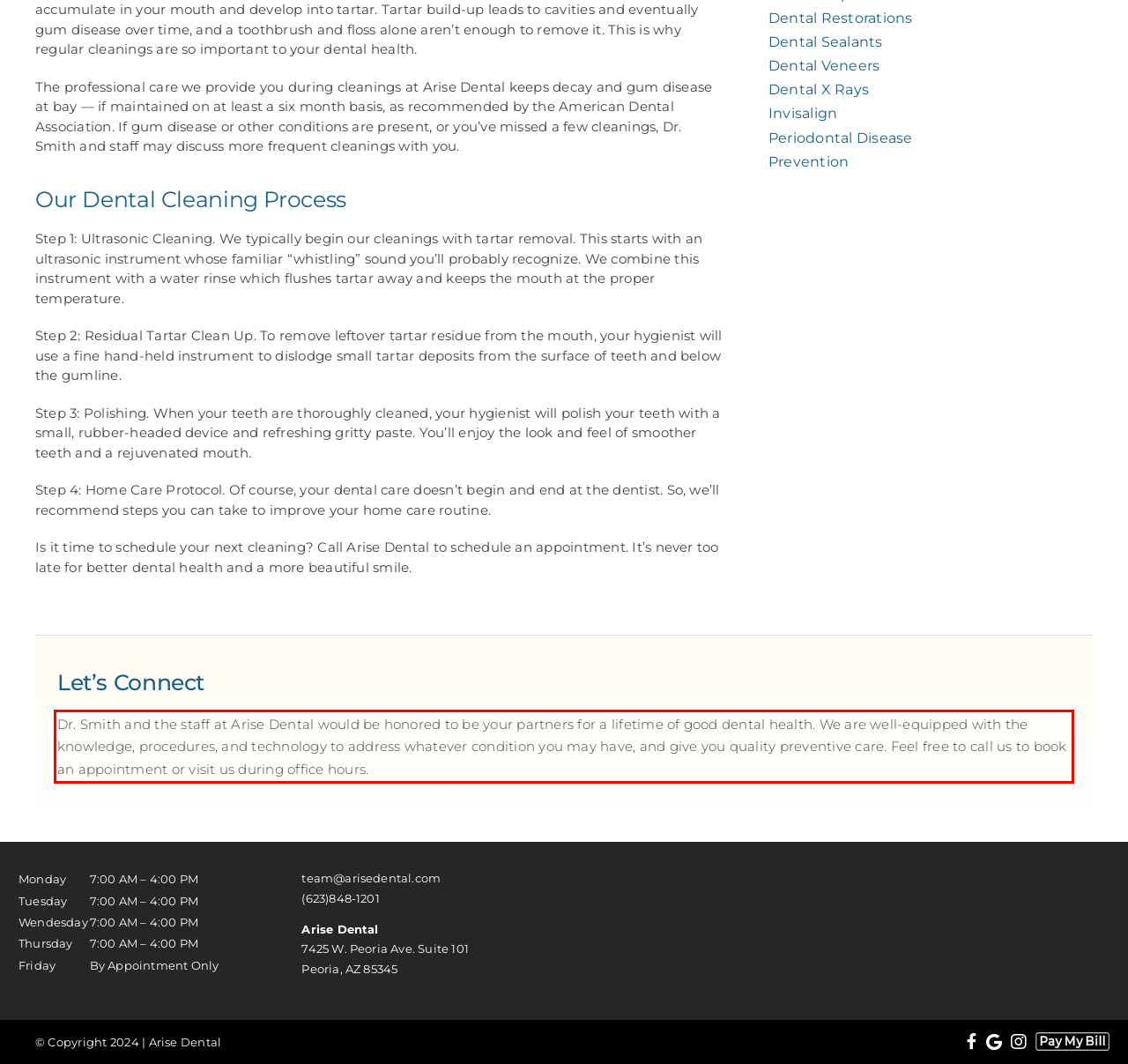Given a webpage screenshot, locate the red bounding box and extract the text content found inside it.

Dr. Smith and the staff at Arise Dental would be honored to be your partners for a lifetime of good dental health. We are well-equipped with the knowledge, procedures, and technology to address whatever condition you may have, and give you quality preventive care. Feel free to call us to book an appointment or visit us during office hours.